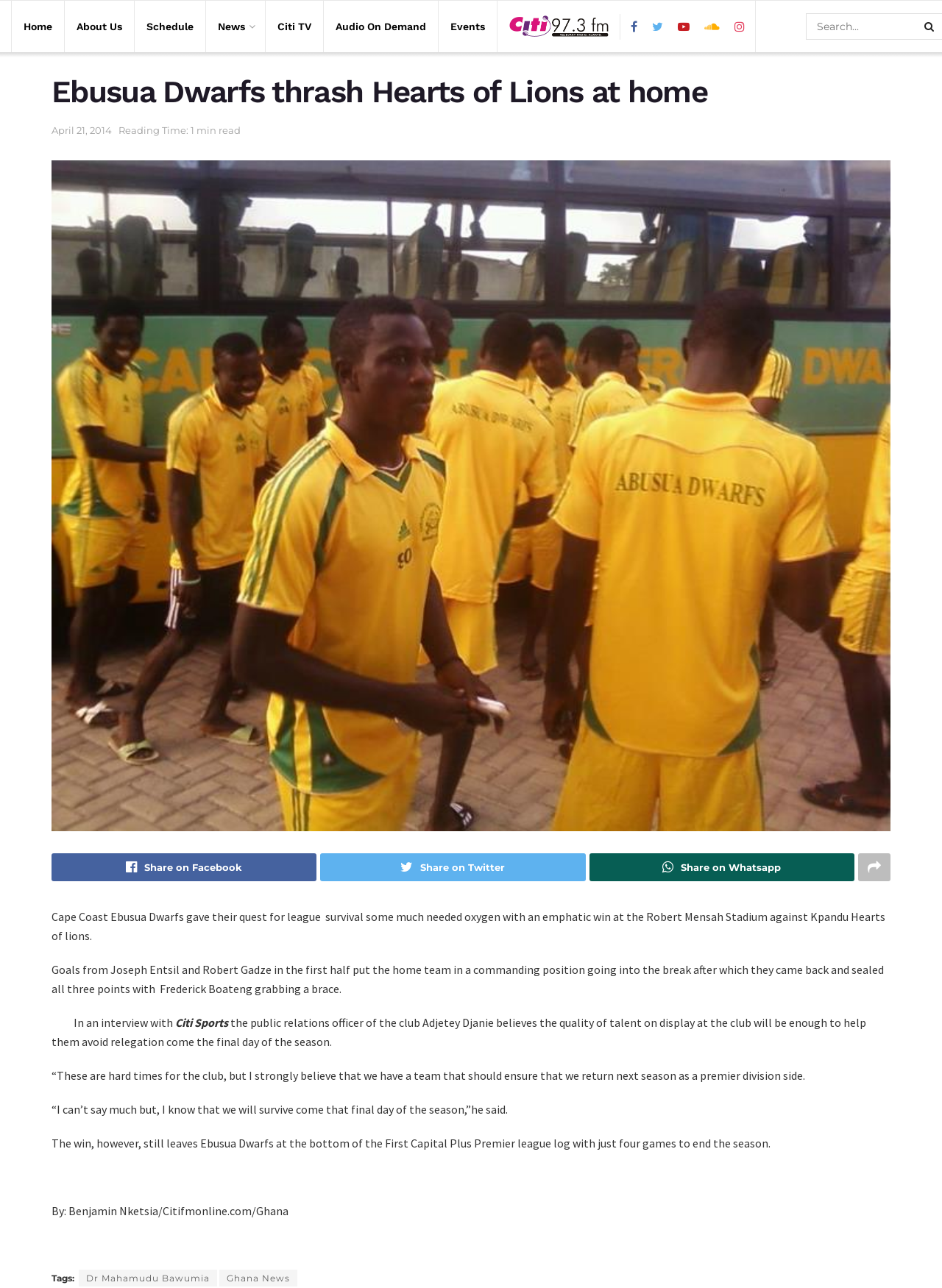How many points did Ebusua Dwarfs get from the win?
Examine the image and provide an in-depth answer to the question.

I inferred the answer by understanding the context of the article, which mentions that Ebusua Dwarfs won the game and got 'all three points'.